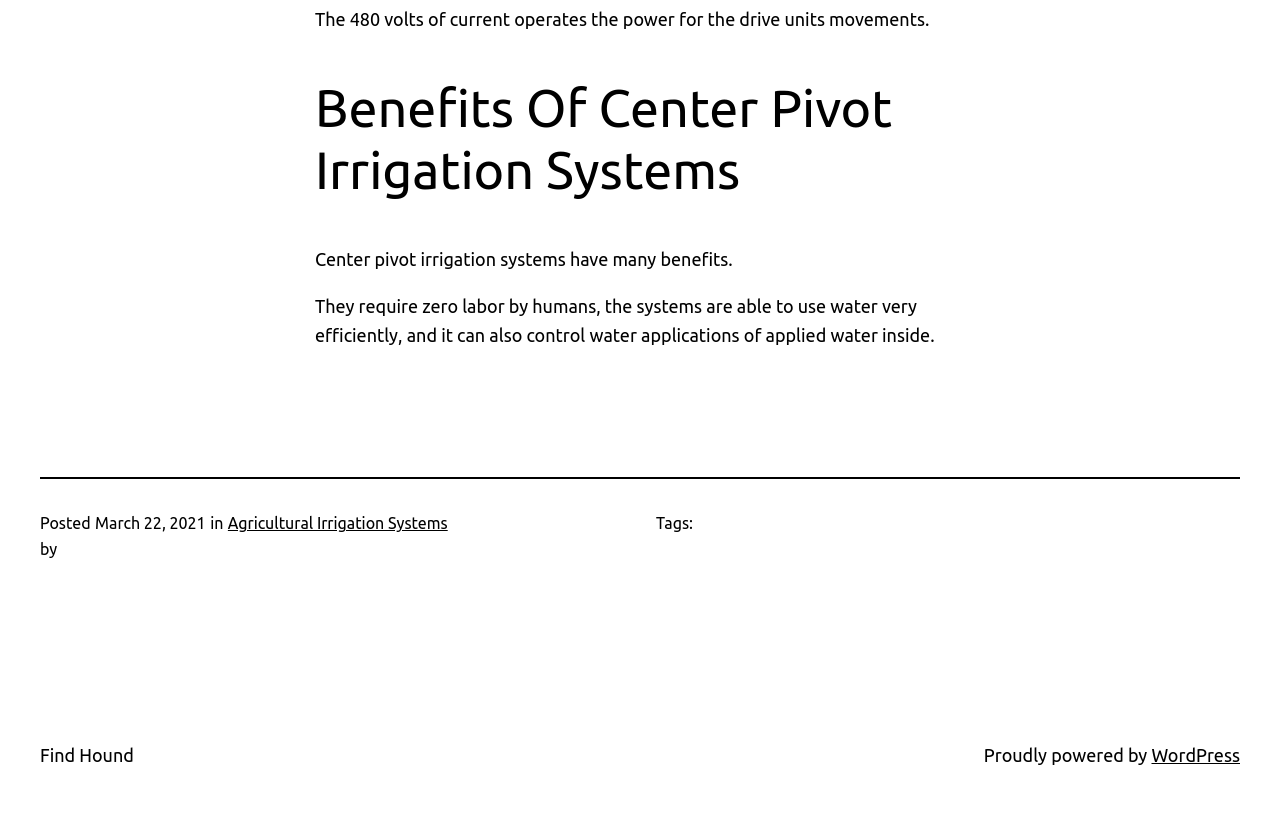Please examine the image and answer the question with a detailed explanation:
When was the article posted?

The posting date of the article can be found by looking at the time element which contains the text 'March 22, 2021'.